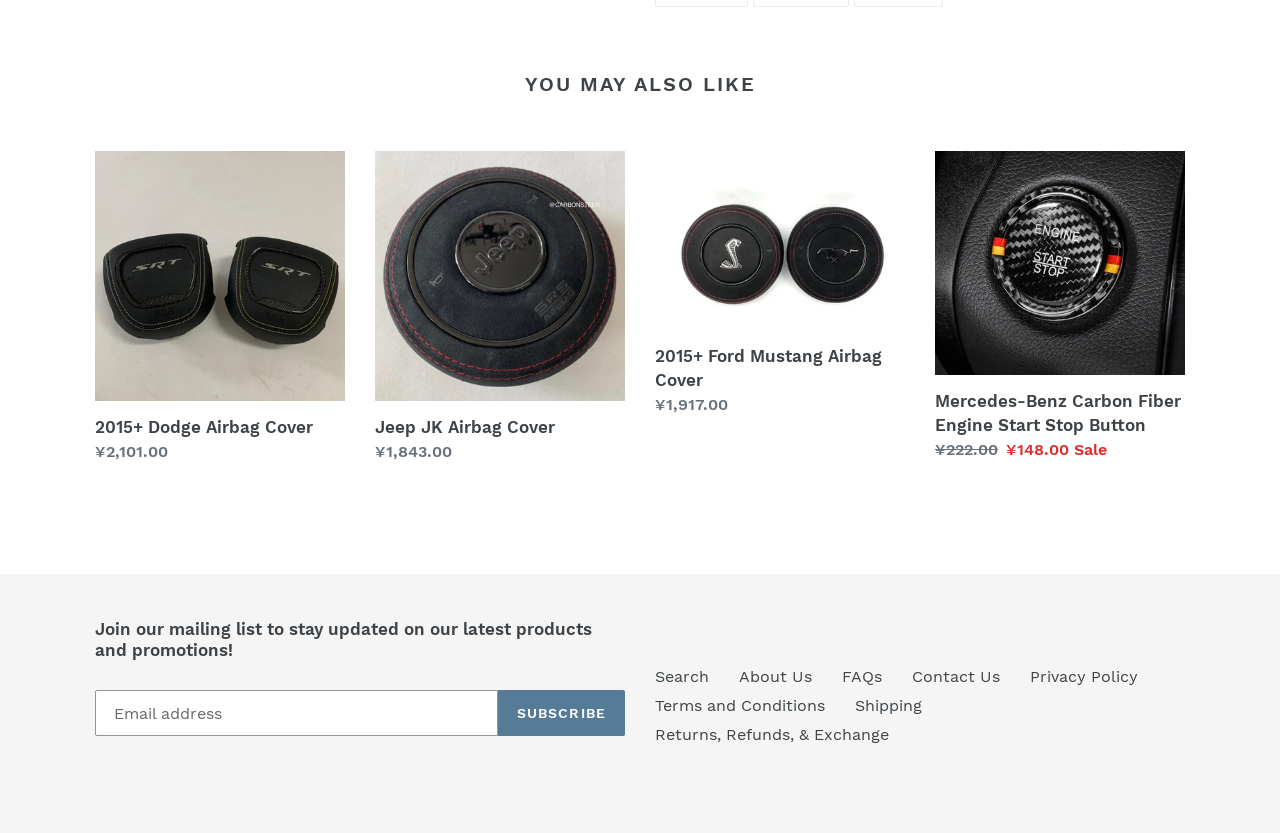Please determine the bounding box coordinates of the element's region to click for the following instruction: "Search for products".

[0.512, 0.8, 0.554, 0.823]